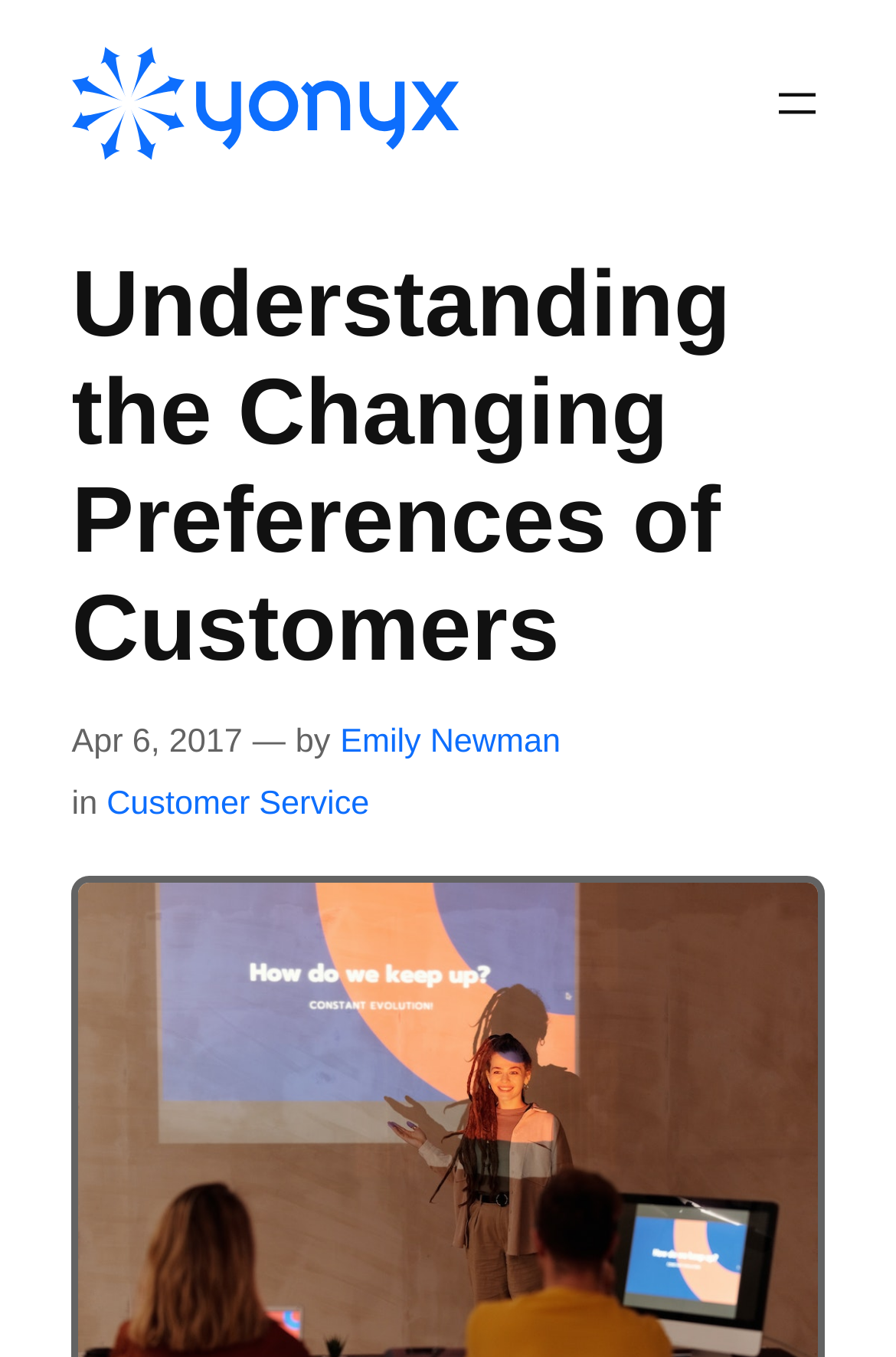Please extract the primary headline from the webpage.

Understanding the Changing Preferences of Customers